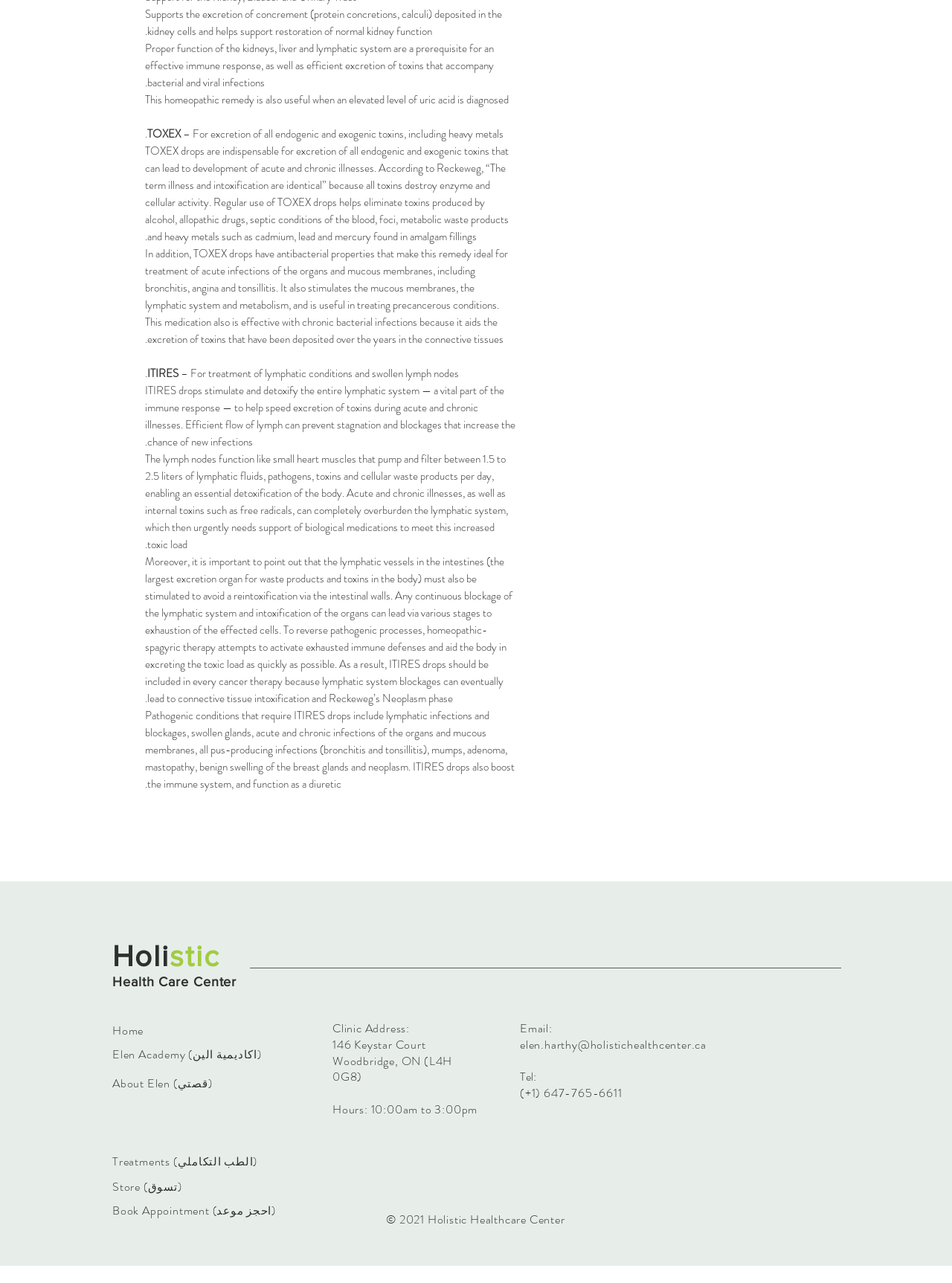Select the bounding box coordinates of the element I need to click to carry out the following instruction: "Visit the 'Home' page".

[0.118, 0.797, 0.151, 0.81]